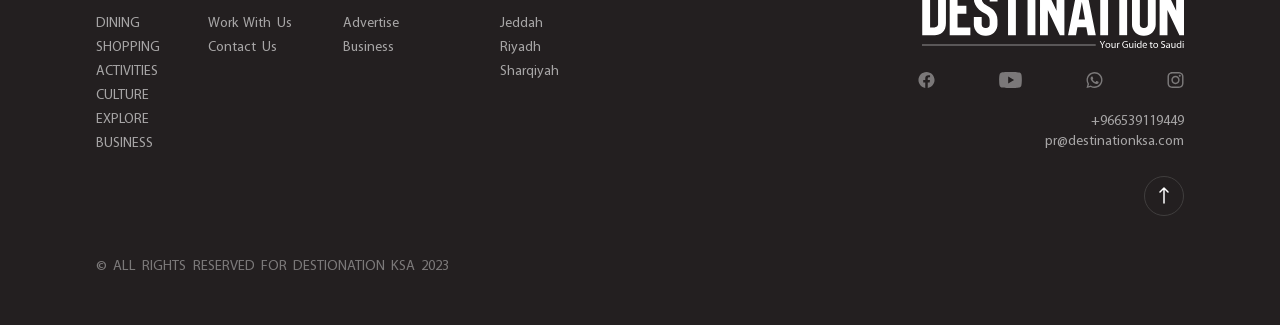Kindly determine the bounding box coordinates of the area that needs to be clicked to fulfill this instruction: "Click on the button at the bottom".

[0.894, 0.541, 0.925, 0.664]